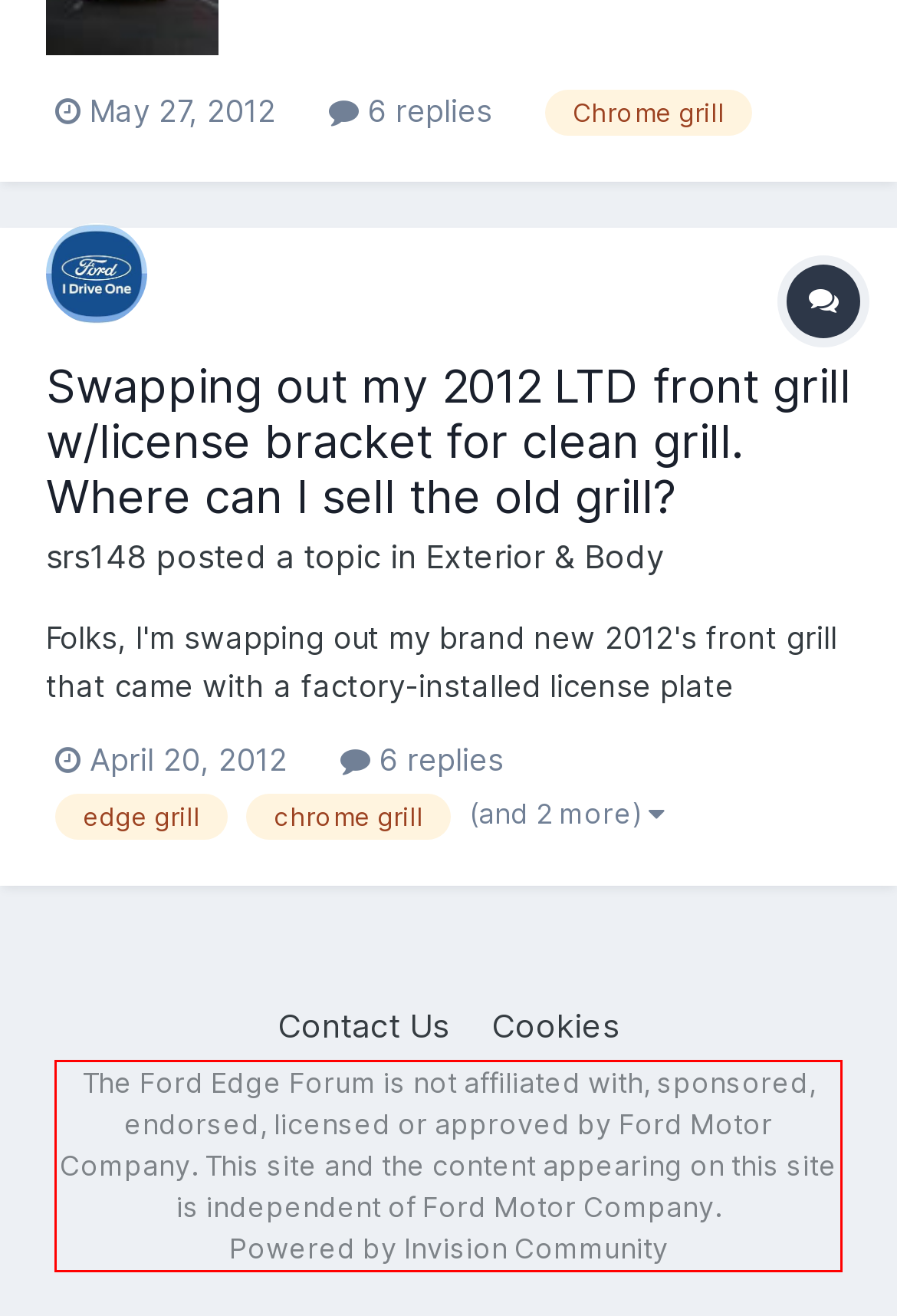Analyze the red bounding box in the provided webpage screenshot and generate the text content contained within.

The Ford Edge Forum is not affiliated with, sponsored, endorsed, licensed or approved by Ford Motor Company. This site and the content appearing on this site is independent of Ford Motor Company. Powered by Invision Community